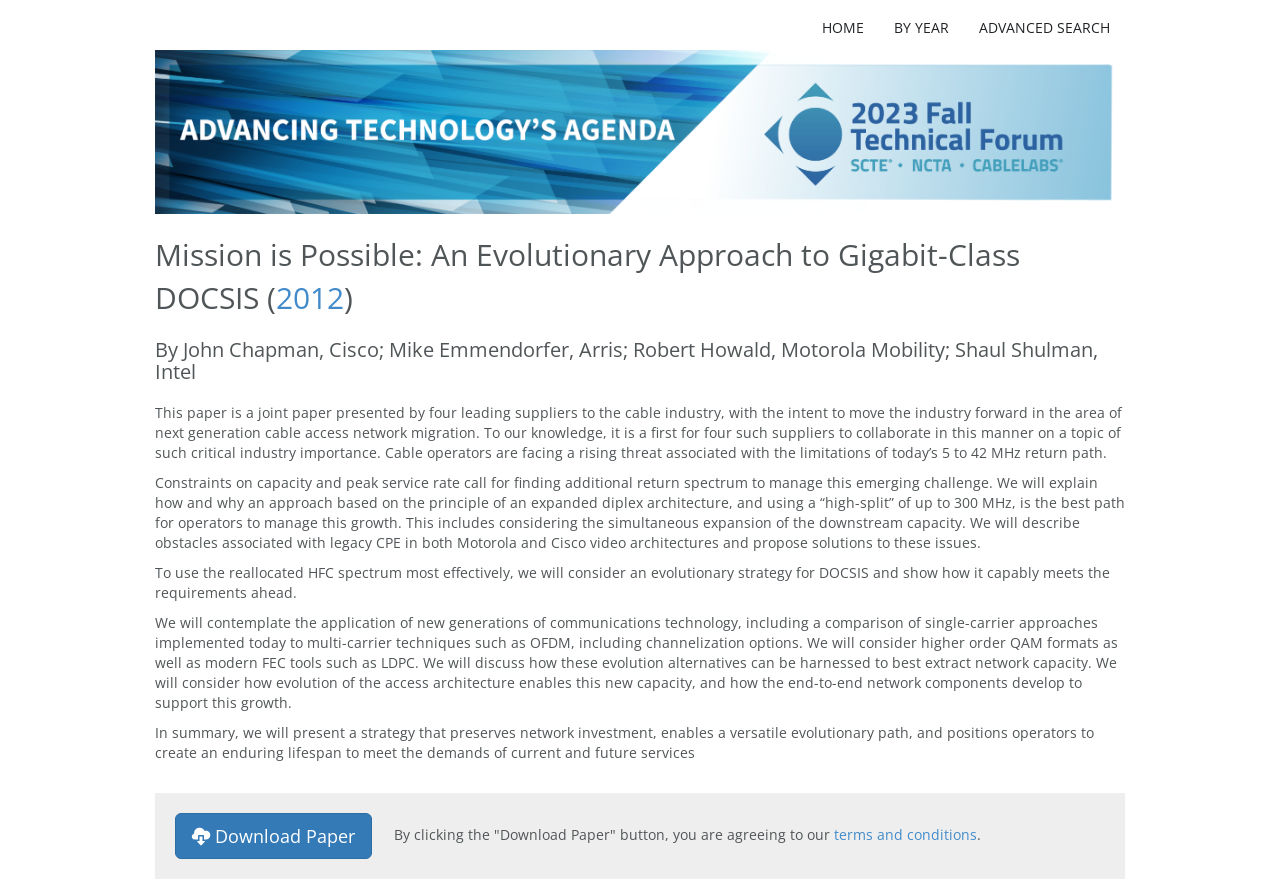Look at the image and give a detailed response to the following question: What is the focus of the paper's discussion?

The paper's discussion focuses on the migration of cable networks to next-generation technologies. The authors discuss the limitations of current networks and propose an evolutionary approach to overcome these limitations.